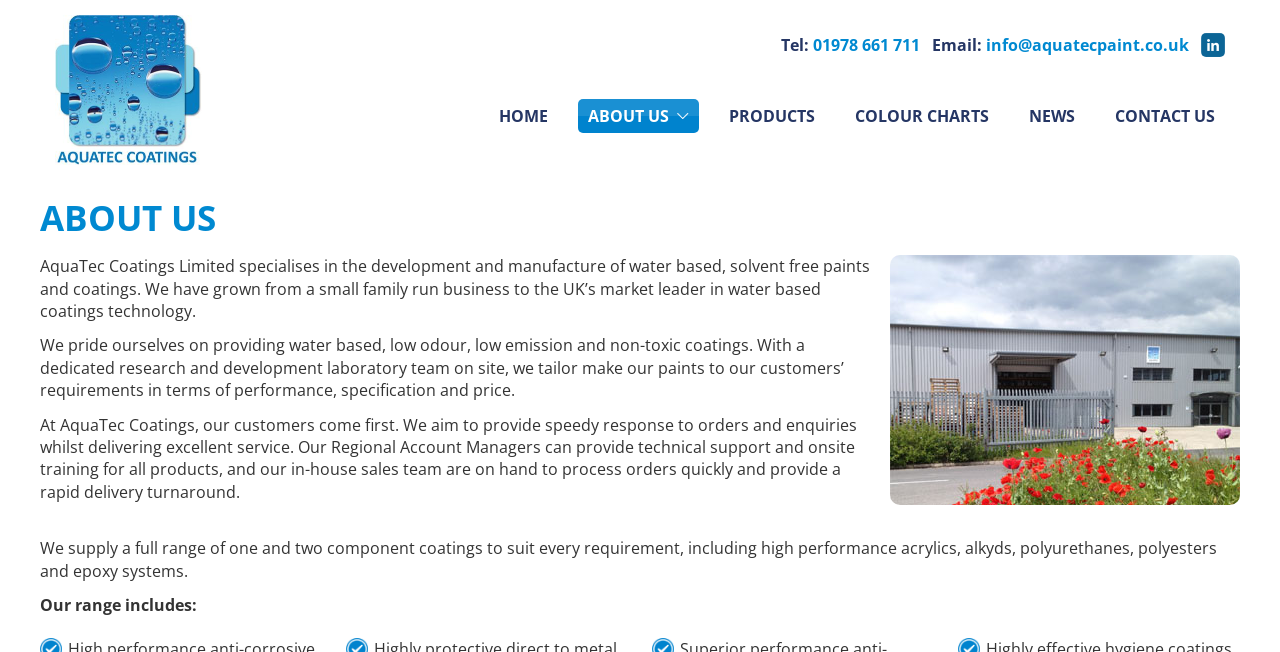What is the company's email address?
Could you please answer the question thoroughly and with as much detail as possible?

I found the email address by looking at the top right corner of the webpage, where it says 'Email:' followed by the email address.